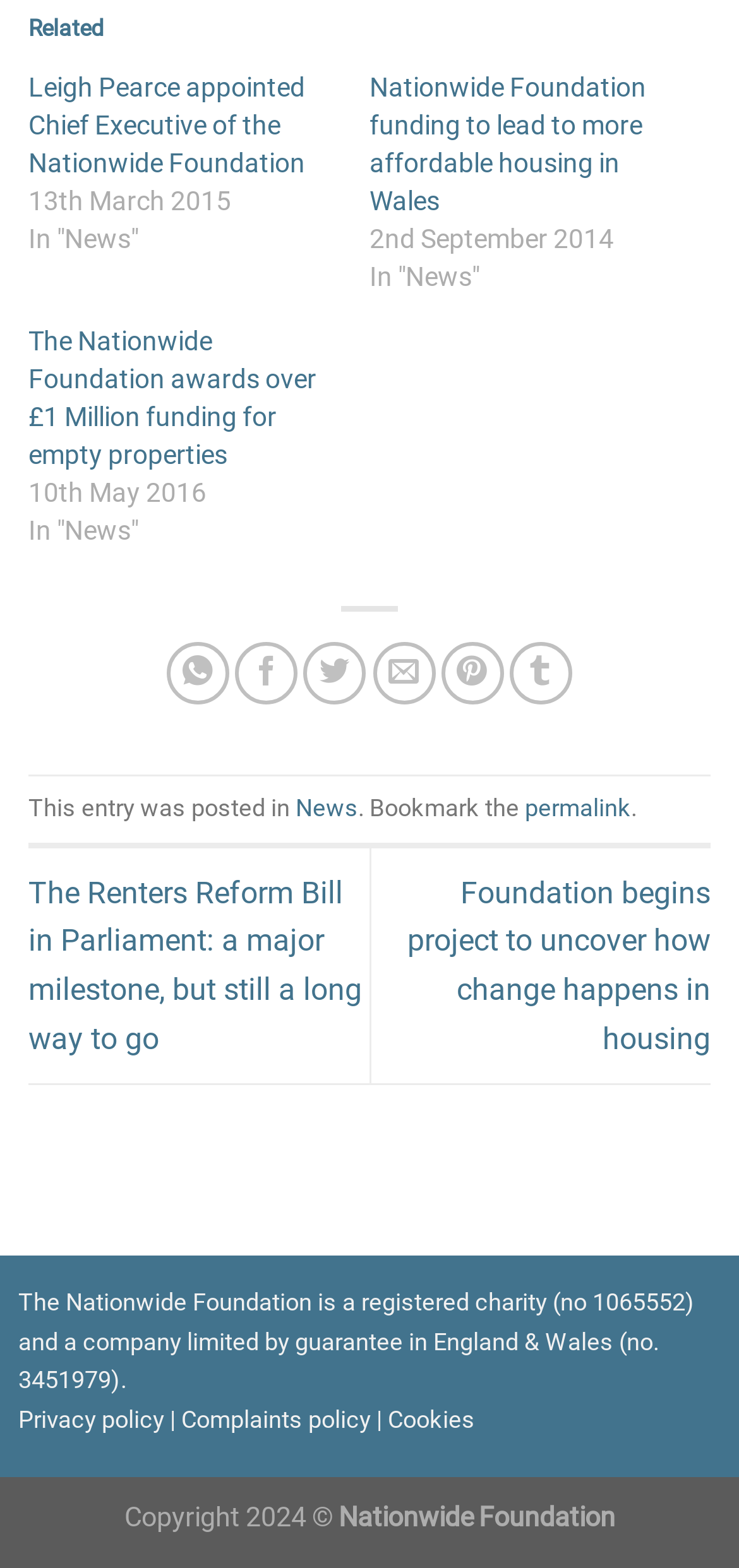Find the bounding box coordinates of the element's region that should be clicked in order to follow the given instruction: "View news about Nationwide Foundation funding". The coordinates should consist of four float numbers between 0 and 1, i.e., [left, top, right, bottom].

[0.5, 0.046, 0.874, 0.138]